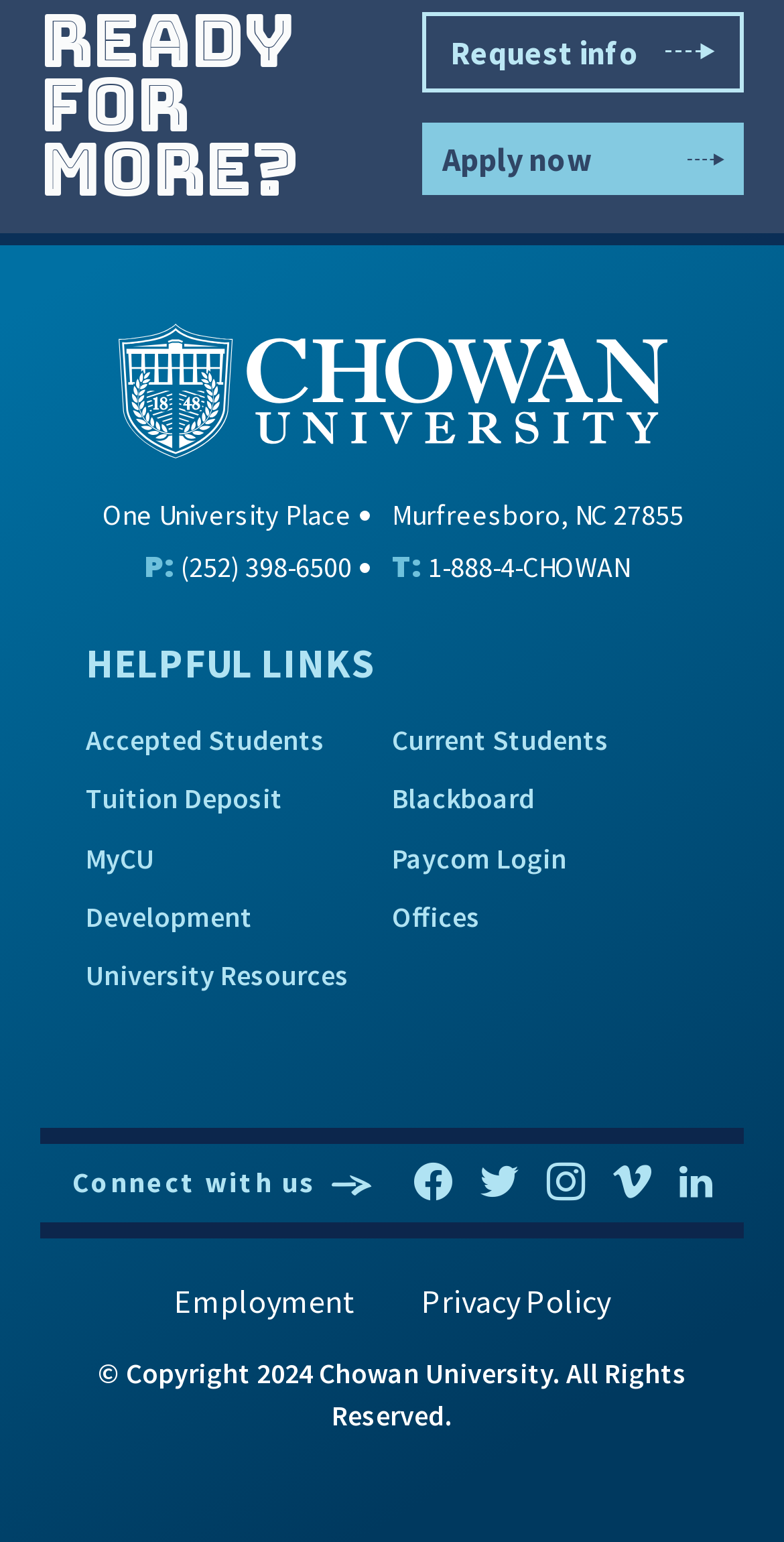What is the university's phone number?
Look at the image and answer the question with a single word or phrase.

(252) 398-6500